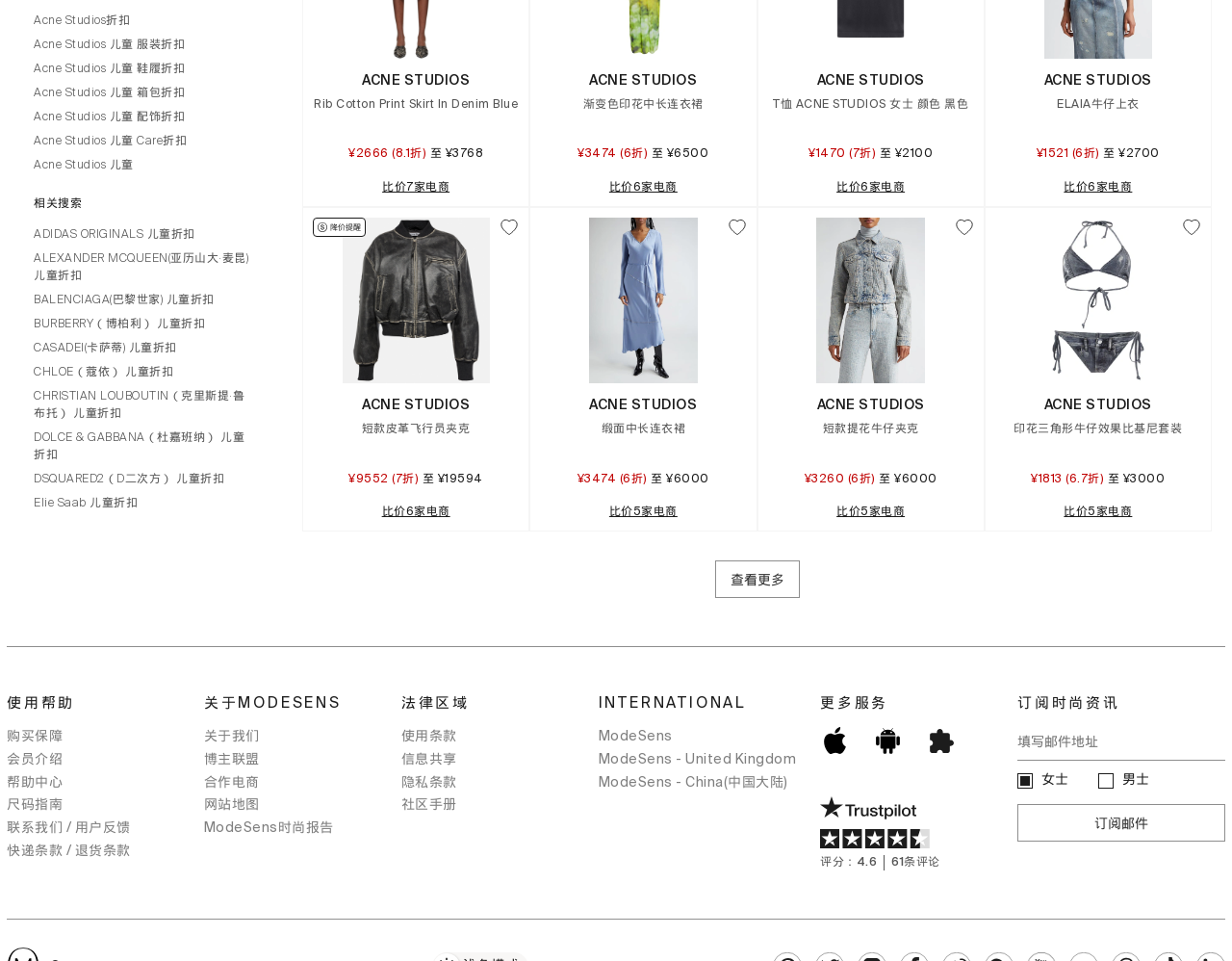Please indicate the bounding box coordinates for the clickable area to complete the following task: "check more products". The coordinates should be specified as four float numbers between 0 and 1, i.e., [left, top, right, bottom].

[0.58, 0.583, 0.649, 0.622]